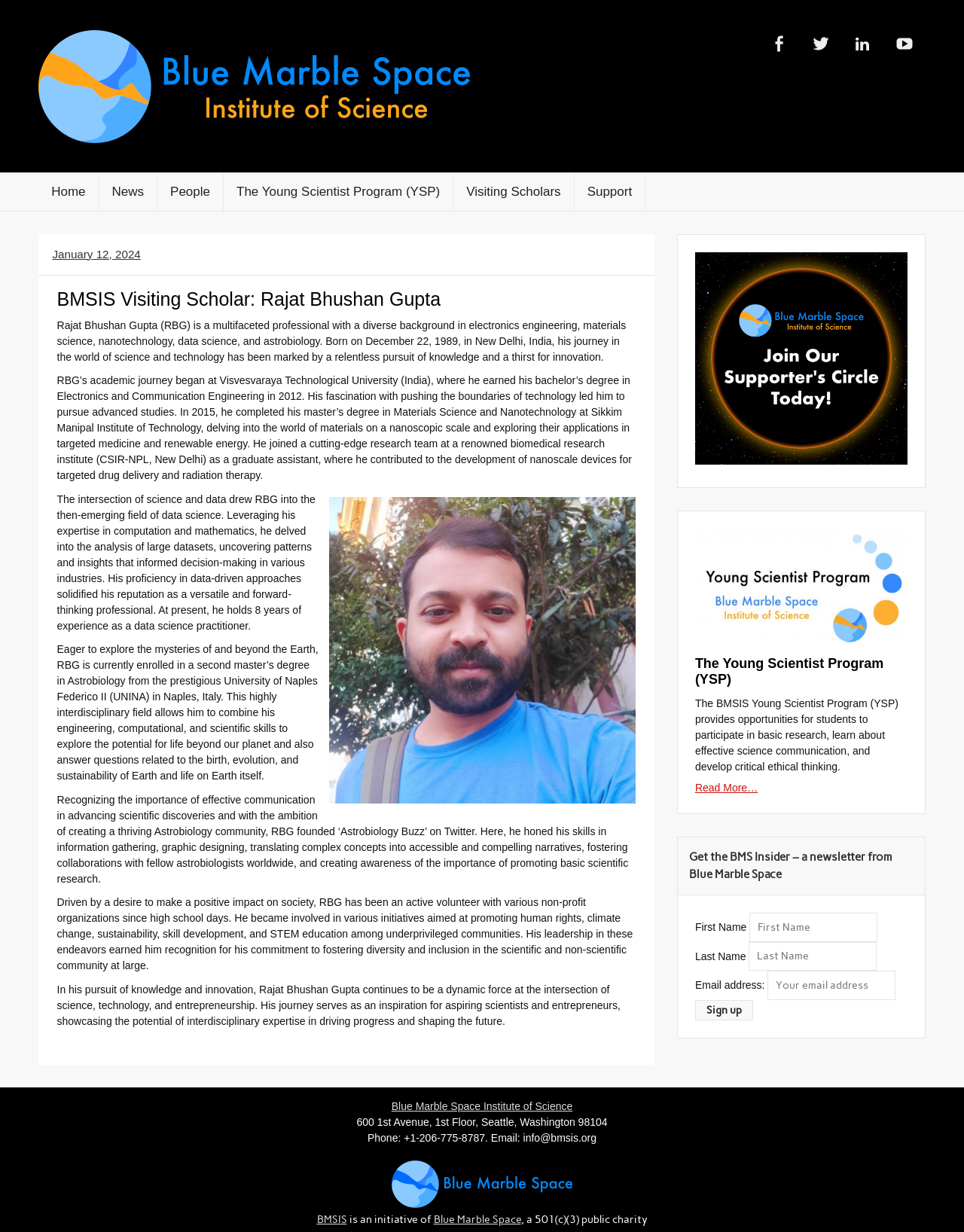Provide the bounding box coordinates of the section that needs to be clicked to accomplish the following instruction: "Enter your first name."

[0.778, 0.741, 0.91, 0.764]